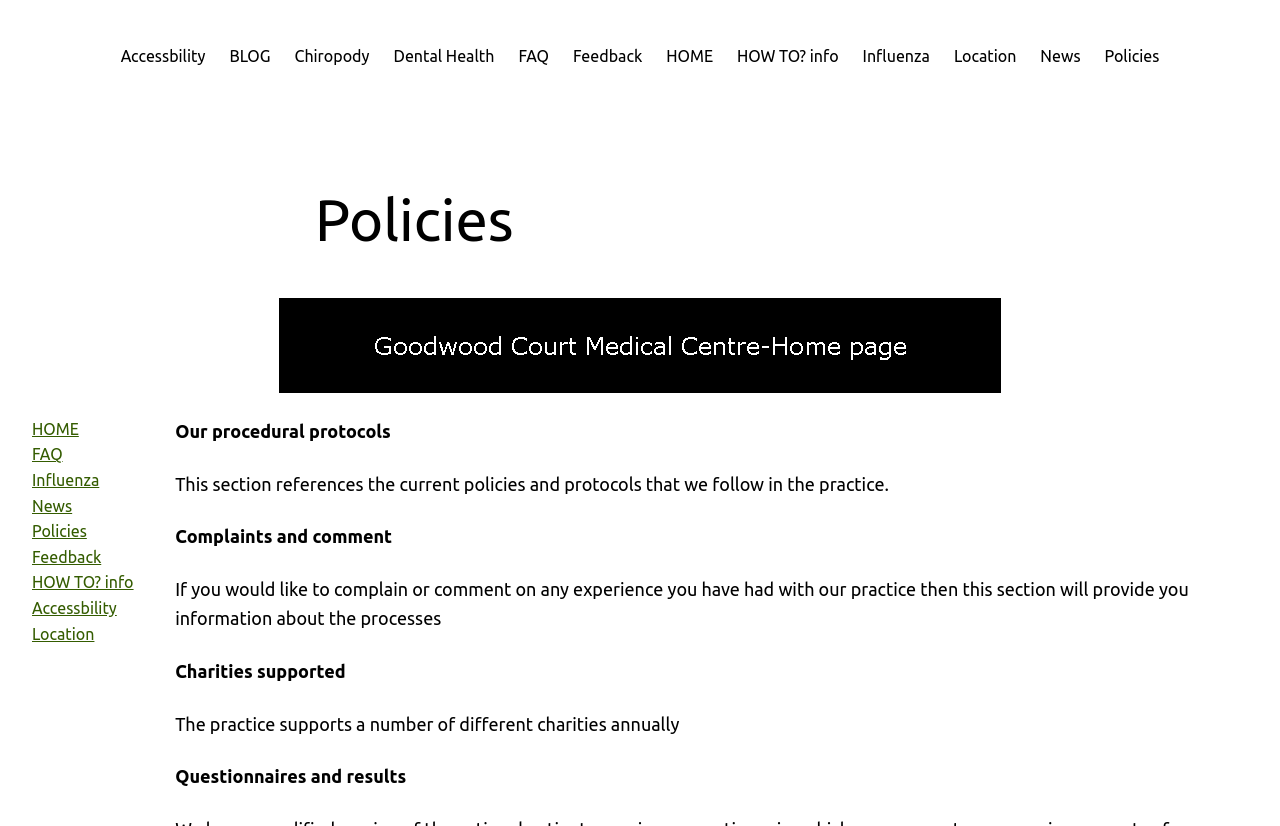Identify and provide the bounding box for the element described by: "Influenza".

[0.025, 0.57, 0.078, 0.592]